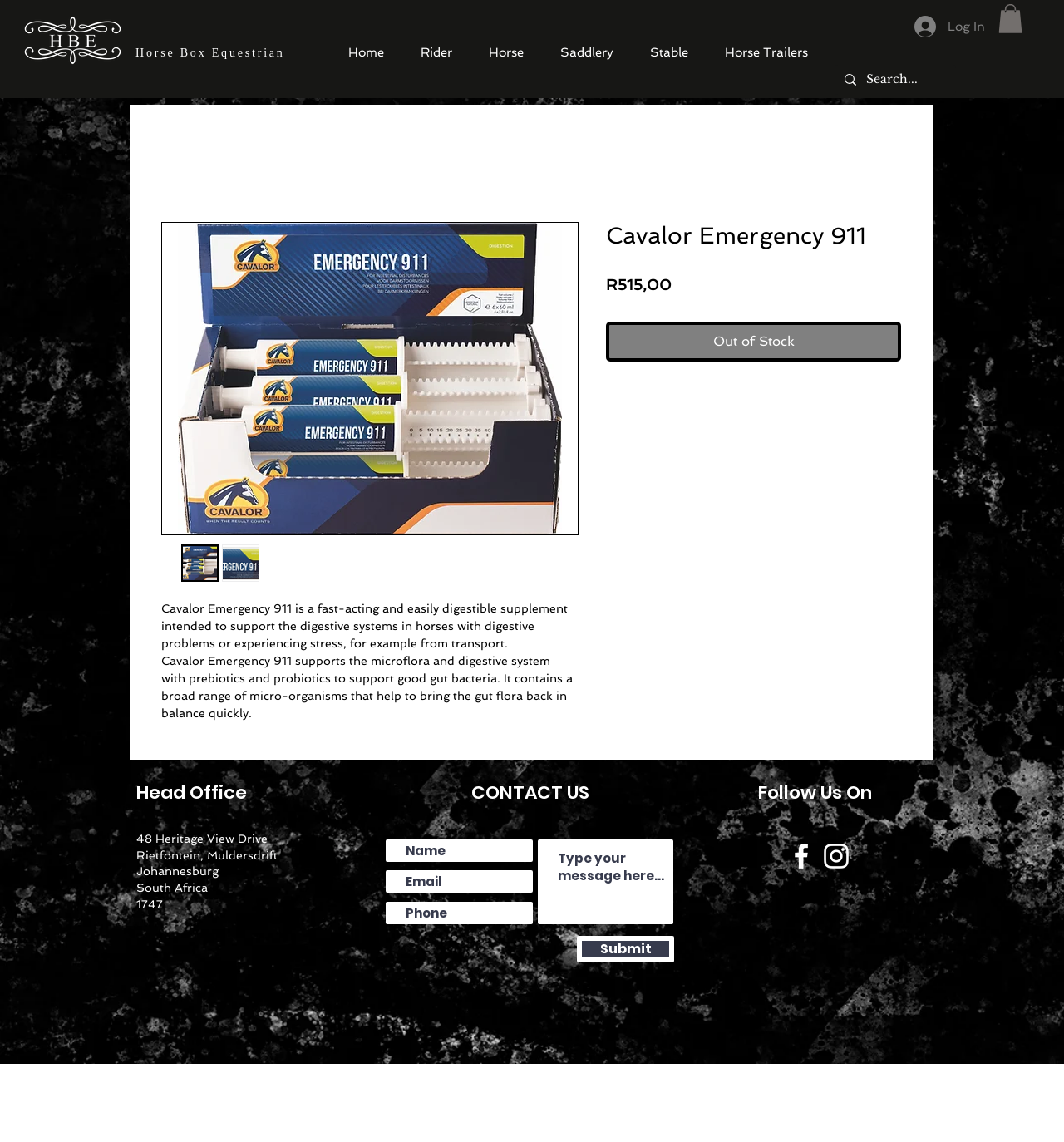Please locate the bounding box coordinates for the element that should be clicked to achieve the following instruction: "Learn about 'Native Americans in New England'". Ensure the coordinates are given as four float numbers between 0 and 1, i.e., [left, top, right, bottom].

None